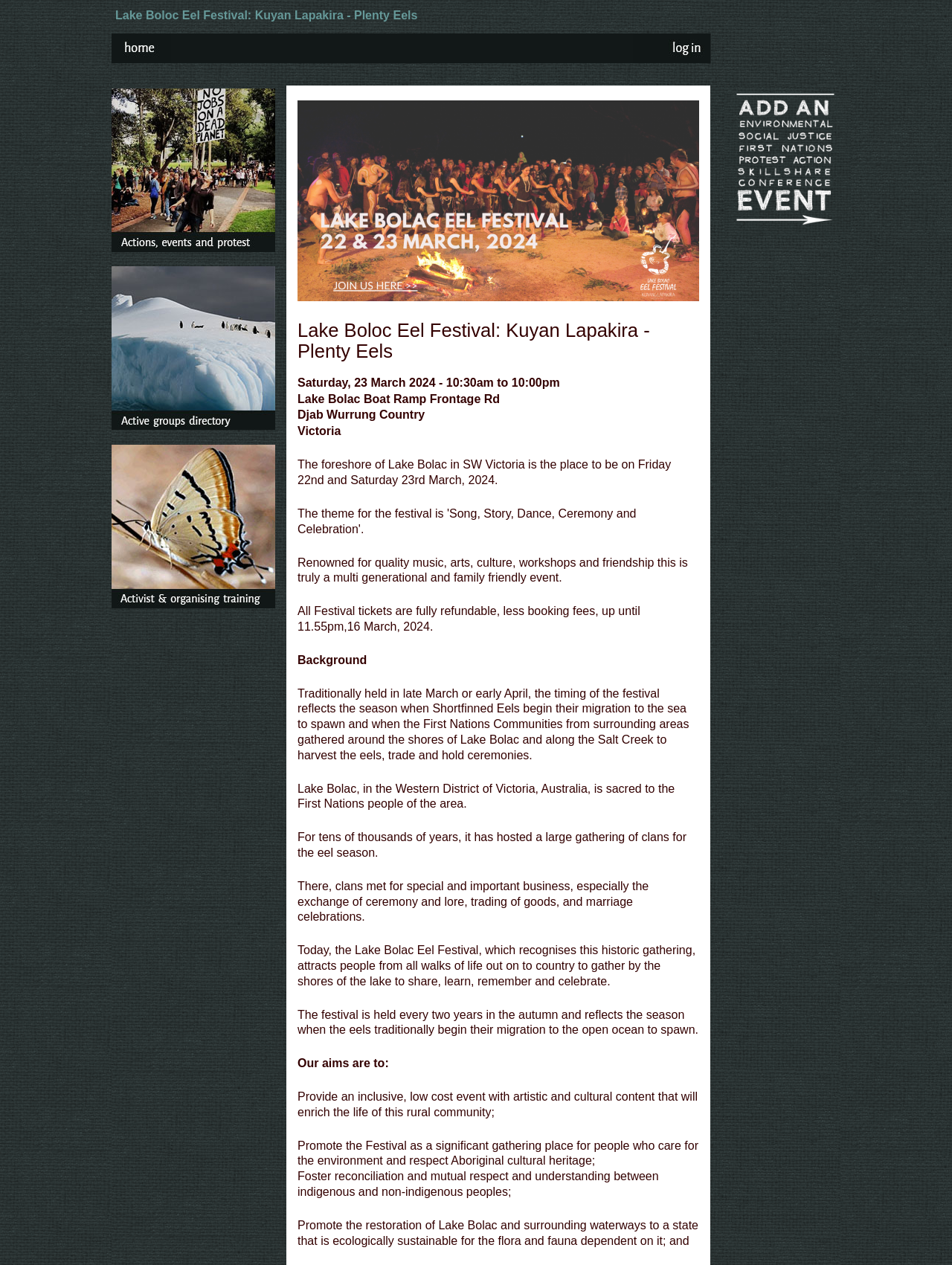How often is the Lake Bolac Eel Festival held?
Carefully analyze the image and provide a detailed answer to the question.

I found the frequency of the festival by reading the text on the webpage, specifically the sentence 'The festival is held every two years in the autumn...' which provides the exact frequency of the festival.